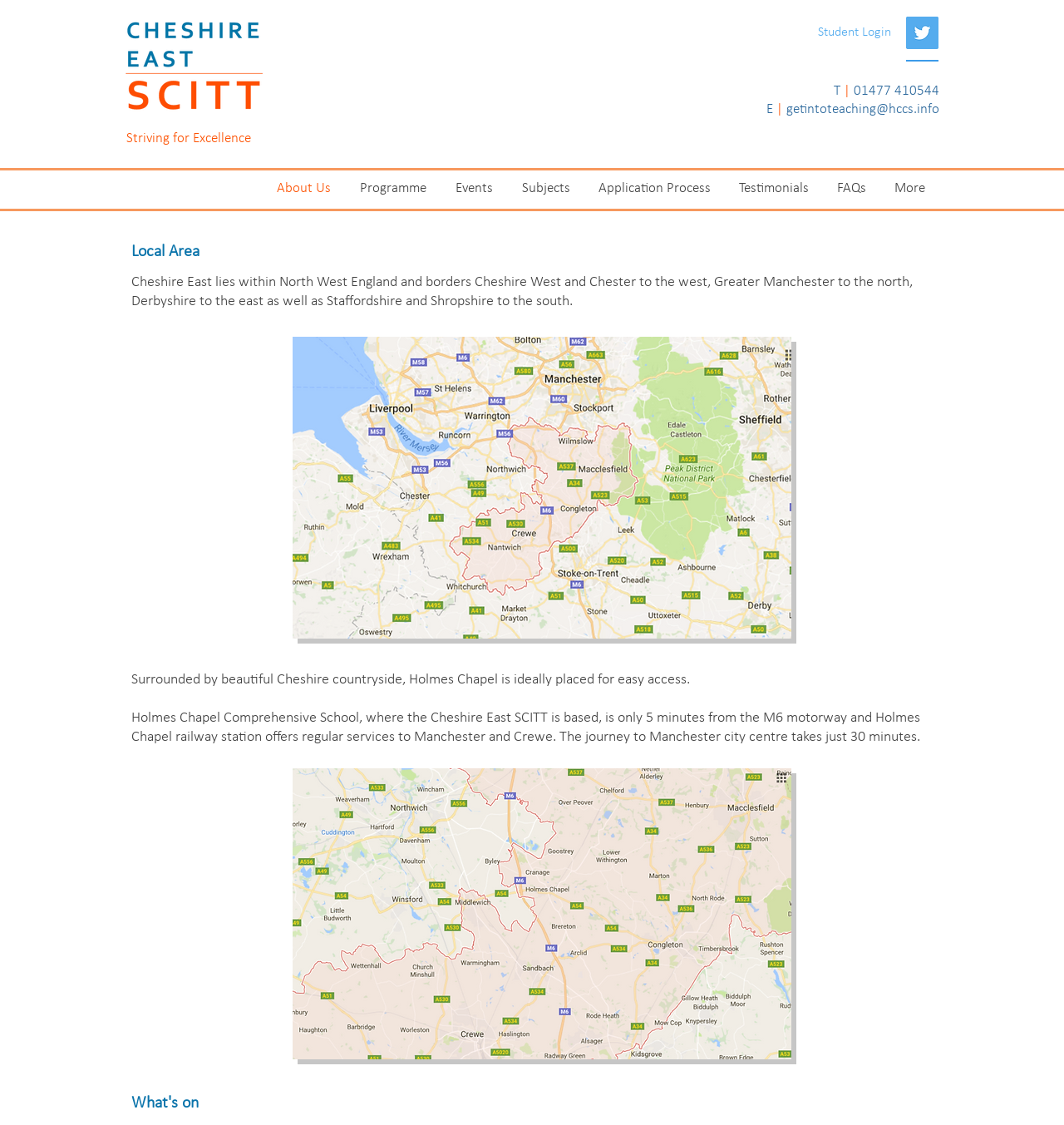Identify the bounding box coordinates of the clickable region to carry out the given instruction: "Explore Local Area".

[0.123, 0.214, 0.486, 0.233]